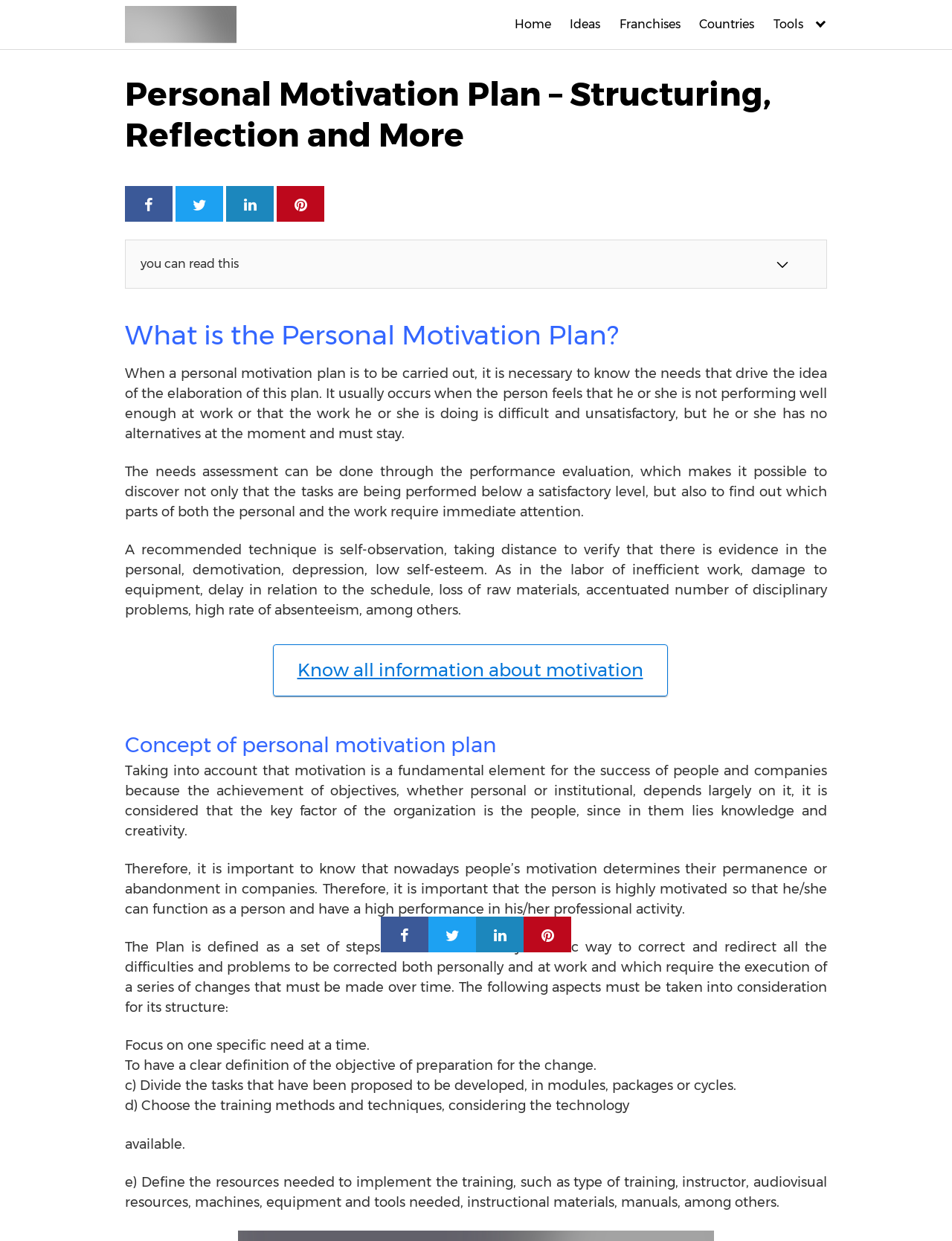Give a comprehensive overview of the webpage, including key elements.

The webpage is about a personal motivation plan, with a focus on structuring, reflection, and more. At the top left corner, there is a logo image, and next to it, a horizontal navigation bar with five links: Home, Ideas, Franchises, Countries, and Tools. 

Below the navigation bar, there is a large heading that reads "Personal Motivation Plan – Structuring, Reflection and More". On the same line, there are four social media links, represented by icons. 

To the right of the heading, there is a checkbox with an image next to it, and a text that says "you can read this". 

The main content of the webpage is divided into sections, each with a heading. The first section is "What is the Personal Motivation Plan?", which explains the purpose of creating a personal motivation plan, including identifying needs and assessing performance. 

The next section discusses the concept of a personal motivation plan, highlighting the importance of motivation for personal and institutional success. 

The following sections provide more details on how to structure a personal motivation plan, including focusing on one specific need at a time, defining objectives, dividing tasks into modules, choosing training methods, and defining resources needed. 

Throughout the webpage, there are several blocks of text that provide information and explanations on the topic of personal motivation plans. There are also several links and icons scattered throughout the page, but they do not appear to be the main focus of the content.